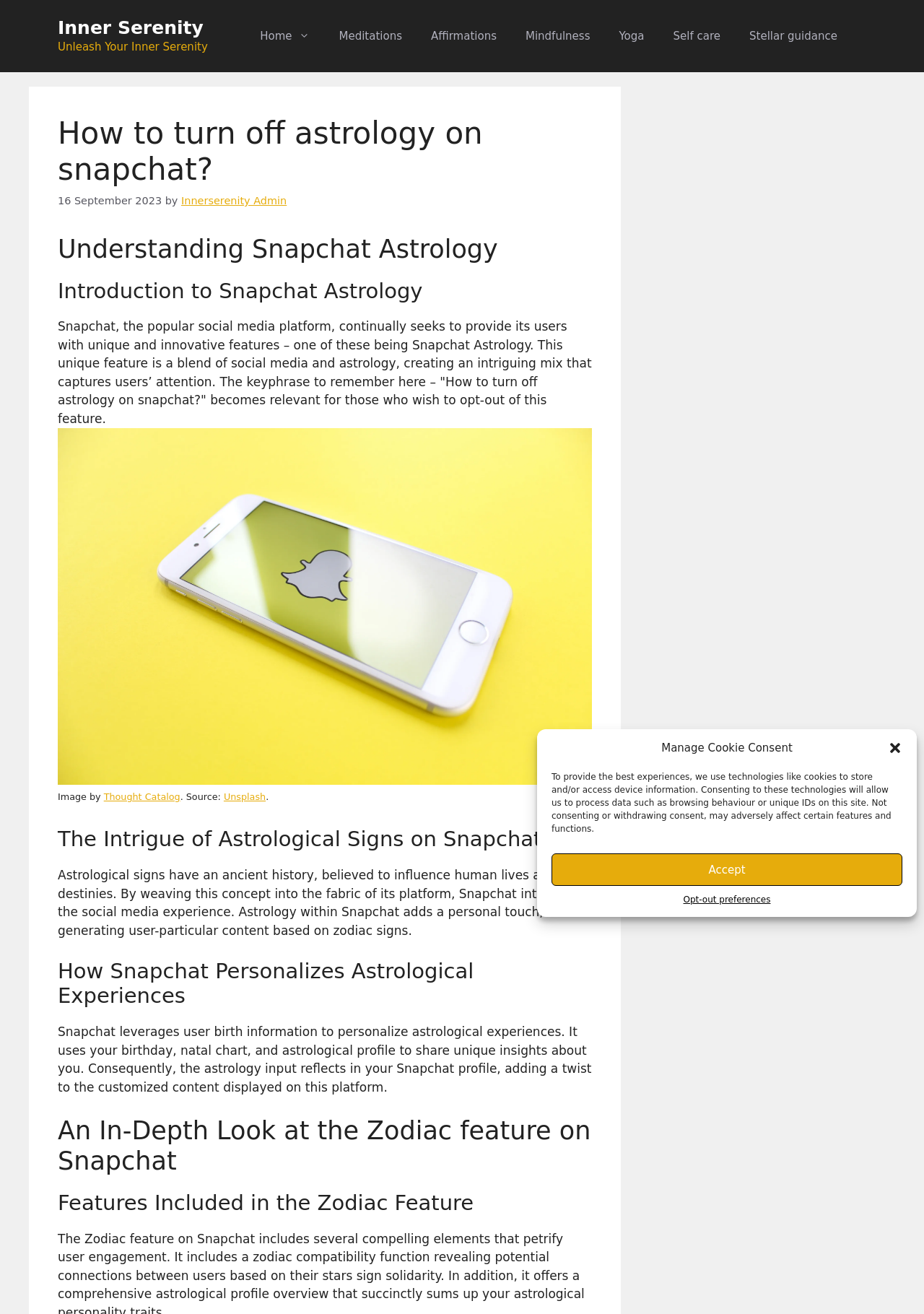Please identify the bounding box coordinates of the clickable element to fulfill the following instruction: "Visit the 'Home' page". The coordinates should be four float numbers between 0 and 1, i.e., [left, top, right, bottom].

[0.266, 0.011, 0.351, 0.044]